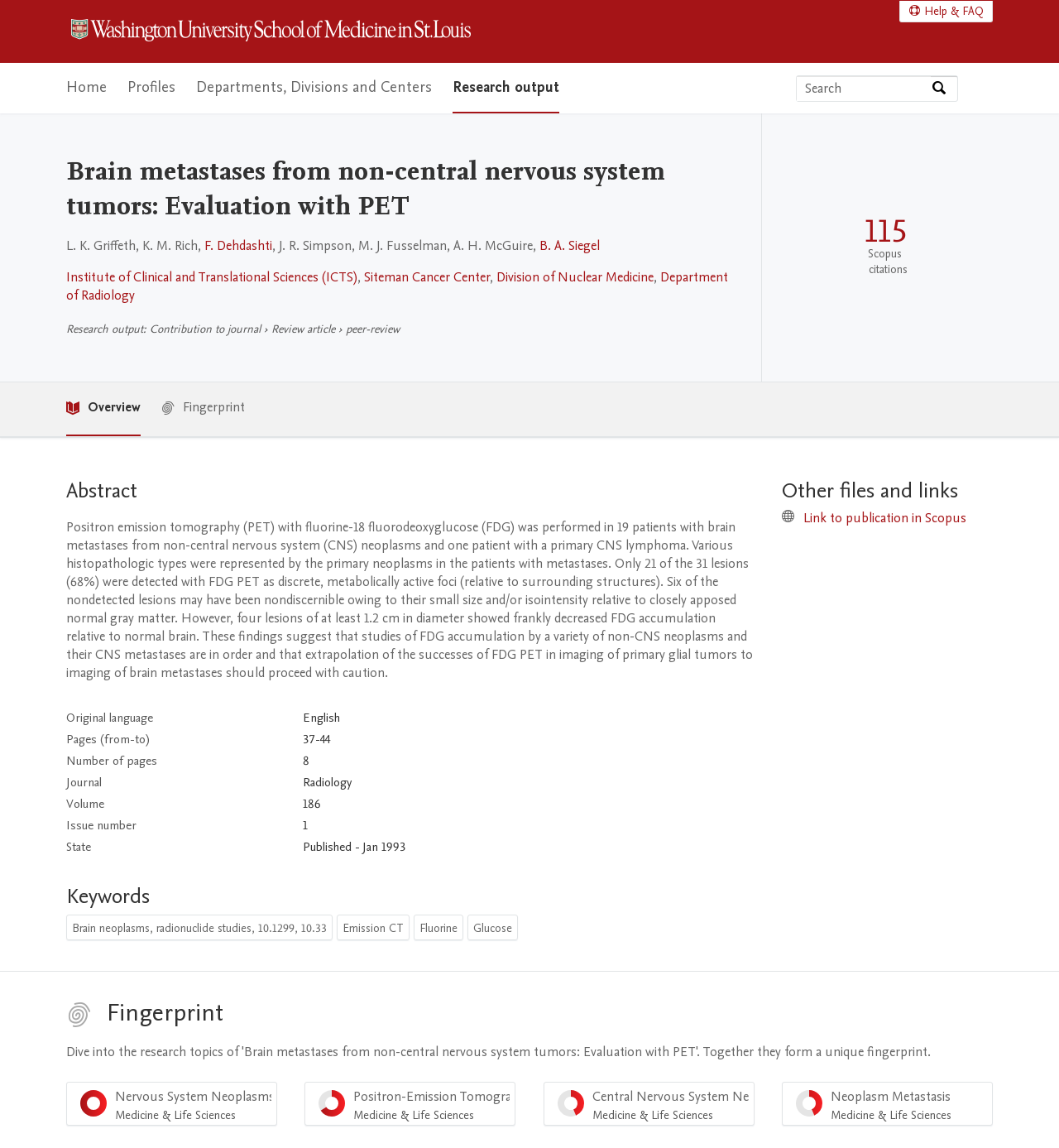Write an exhaustive caption that covers the webpage's main aspects.

This webpage is about a research profile on brain metastases from non-central nervous system tumors, specifically evaluating them with PET (Positron Emission Tomography). The page is divided into several sections. 

At the top, there is a navigation menu with links to "Home", "Profiles", "Departments, Divisions and Centers", and "Research output". On the right side of the navigation menu, there is a search bar with a "Search" button. 

Below the navigation menu, there is a heading that displays the title of the research profile. Underneath the title, there is a list of authors, including L. K. Griffeth, K. M. Rich, F. Dehdashti, and others. 

The next section is about the research output, which includes links to the Institute of Clinical and Translational Sciences (ICTS), Siteman Cancer Center, Division of Nuclear Medicine, and Department of Radiology. 

Following that, there is a section about the publication metrics, which displays the number of citations from Scopus. 

The abstract of the research is presented in a large block of text, describing the study's objective, methodology, and findings. 

Below the abstract, there is a table that displays information about the publication, including the original language, pages, number of pages, journal, volume, issue number, and state. 

The next section is about keywords, which lists terms related to the research, such as "Brain neoplasms", "Radionuclide studies", "Emission CT", "Fluorine", and "Glucose". 

Finally, there are sections about other files and links, and fingerprint, which displays the research's relevance to different fields, including Nervous System Neoplasms, Positron-Emission Tomography, Central Nervous System Neoplasms, and Neoplasm Metastasis.